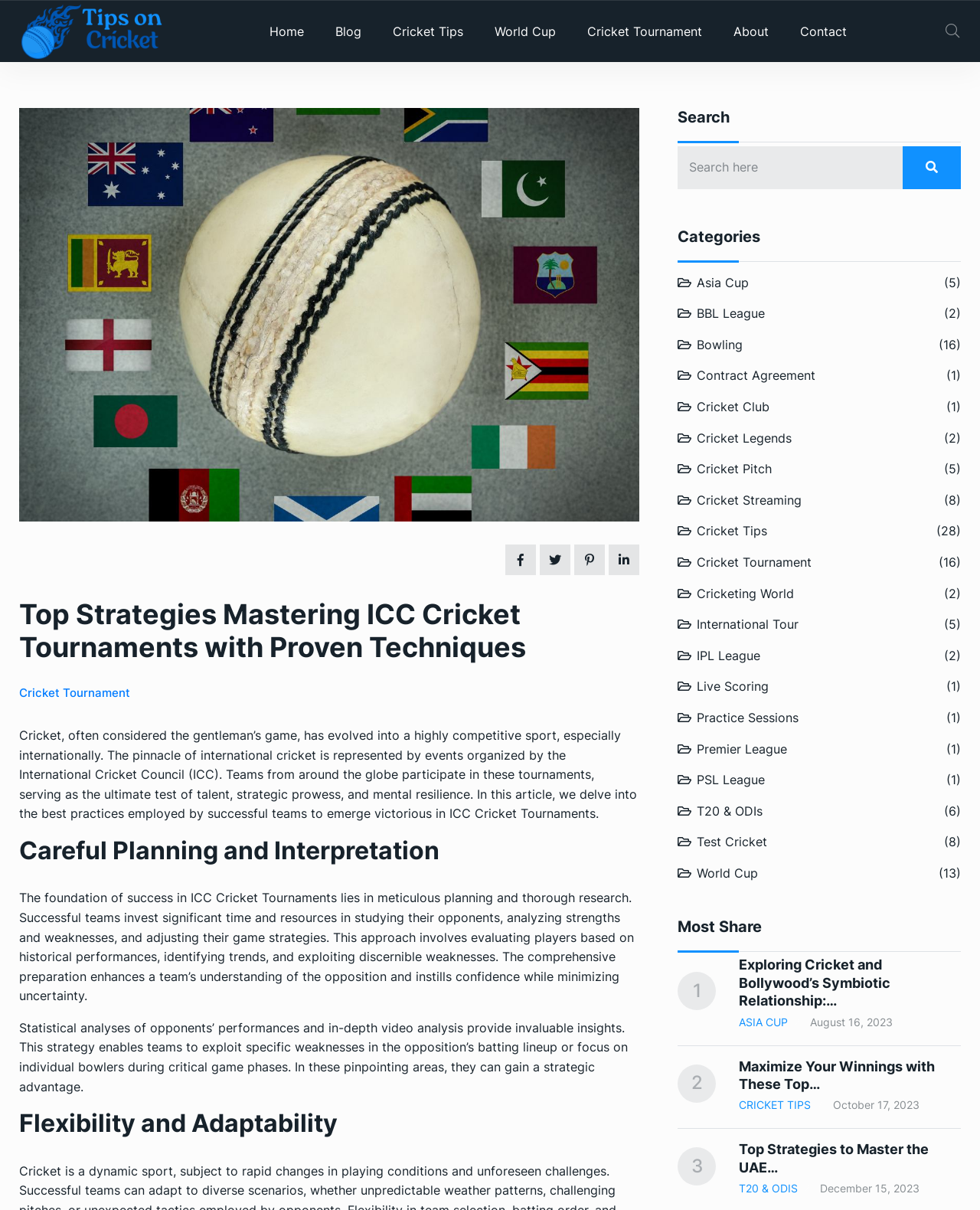Identify the bounding box coordinates of the area you need to click to perform the following instruction: "Search for something in the search box".

[0.691, 0.121, 0.98, 0.156]